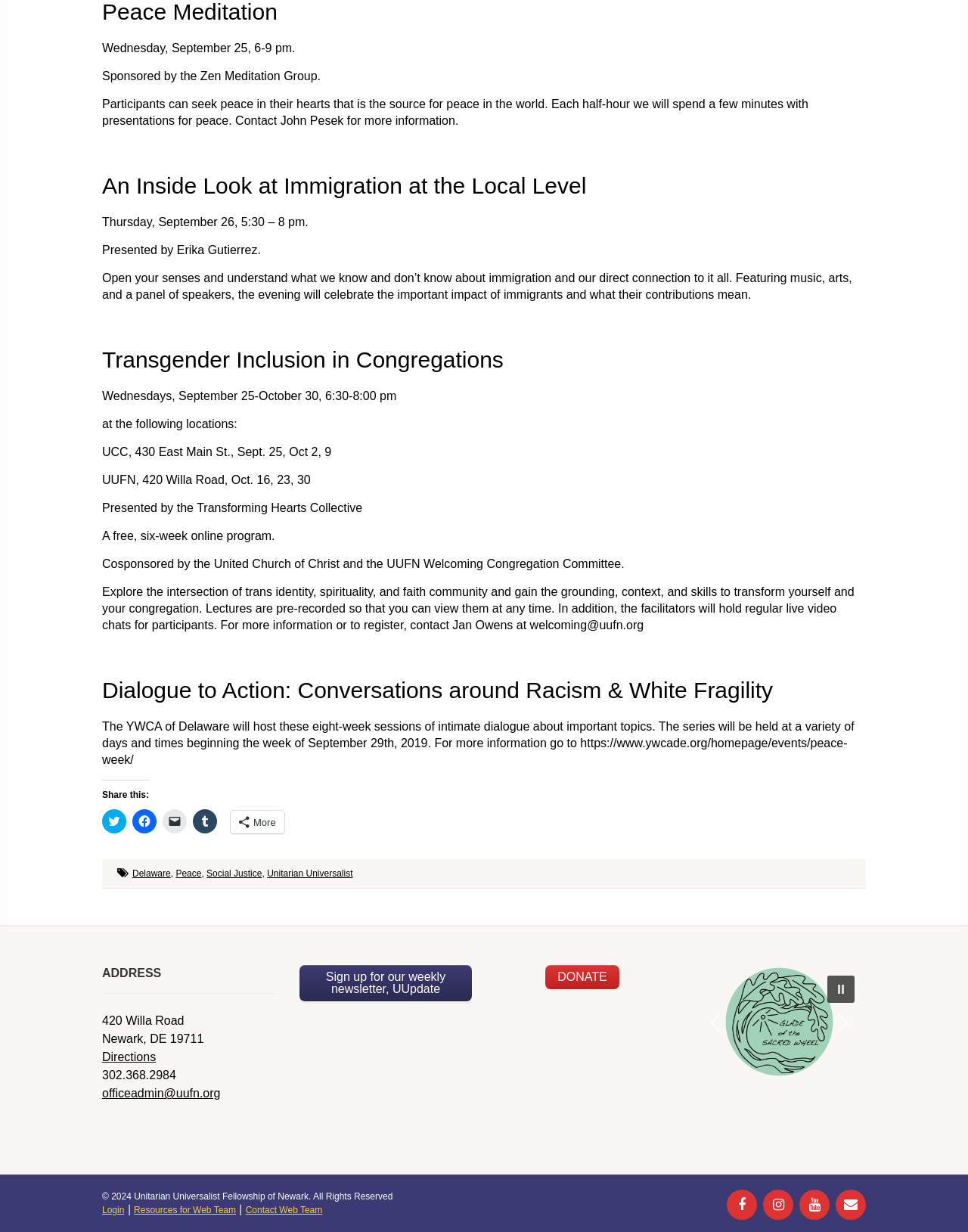Provide a brief response to the question below using one word or phrase:
What is the location of the UUFN?

420 Willa Road, Newark, DE 19711